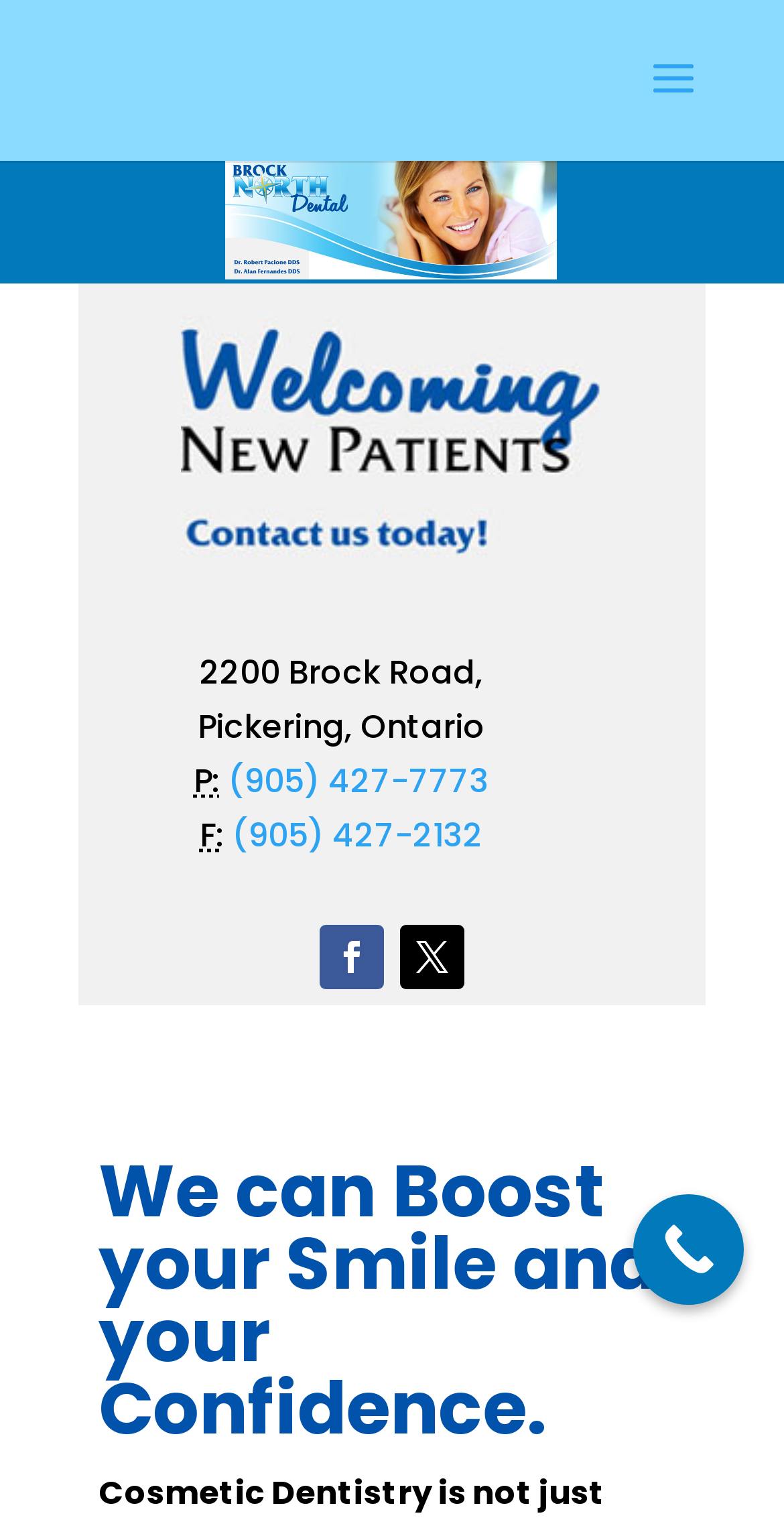What is the purpose of Cosmetic Dentistry according to the webpage?
Please give a detailed and elaborate answer to the question based on the image.

I inferred the purpose of Cosmetic Dentistry by reading the heading 'We can Boost your Smile and your Confidence.' which suggests that Cosmetic Dentistry is not just superficial care for teeth, but also meant to restore and boost one's smile and confidence.